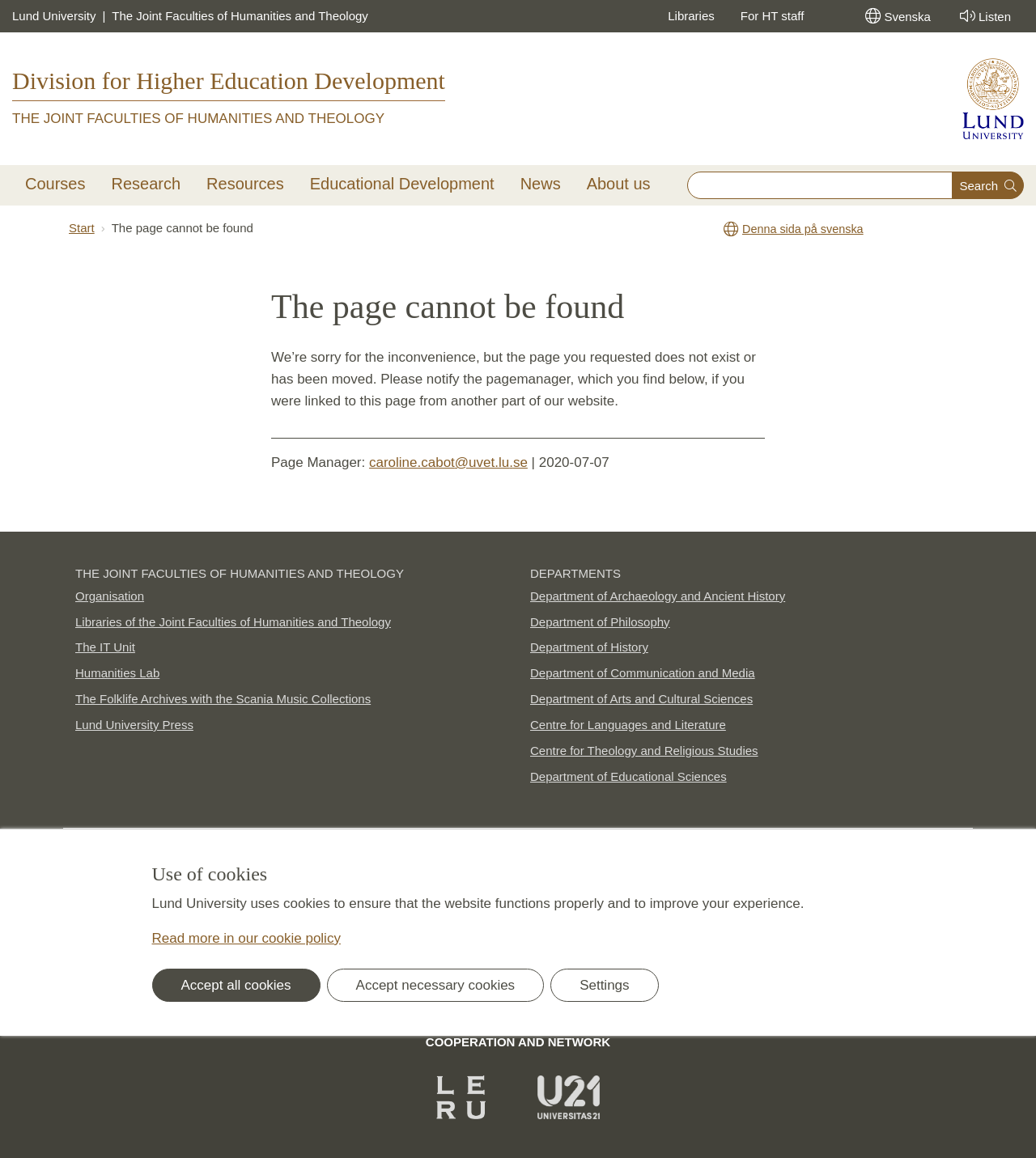Locate the bounding box coordinates for the element described below: "Educational Development". The coordinates must be four float values between 0 and 1, formatted as [left, top, right, bottom].

[0.286, 0.143, 0.49, 0.176]